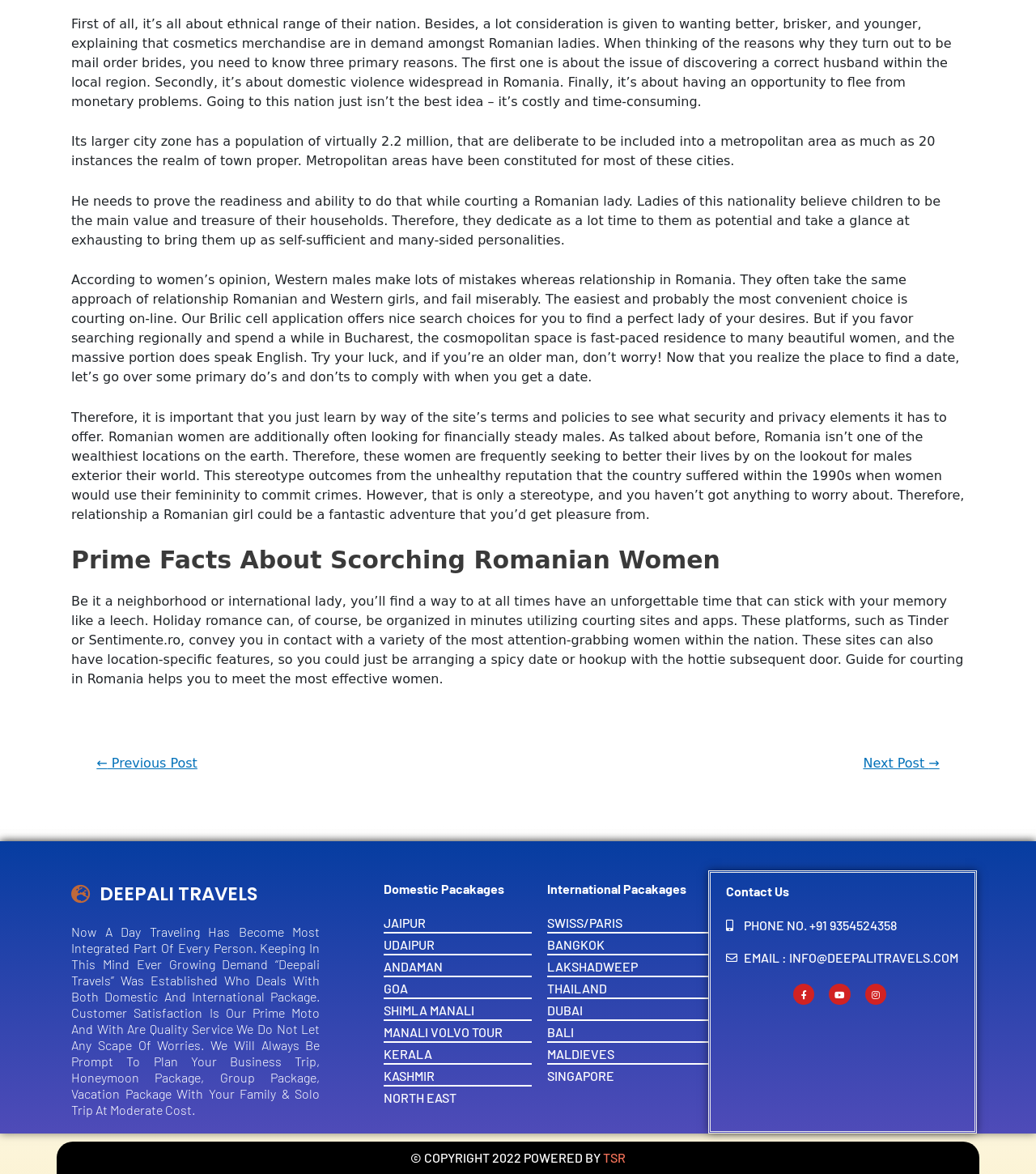Determine the bounding box coordinates for the region that must be clicked to execute the following instruction: "Switch to dark mode".

None